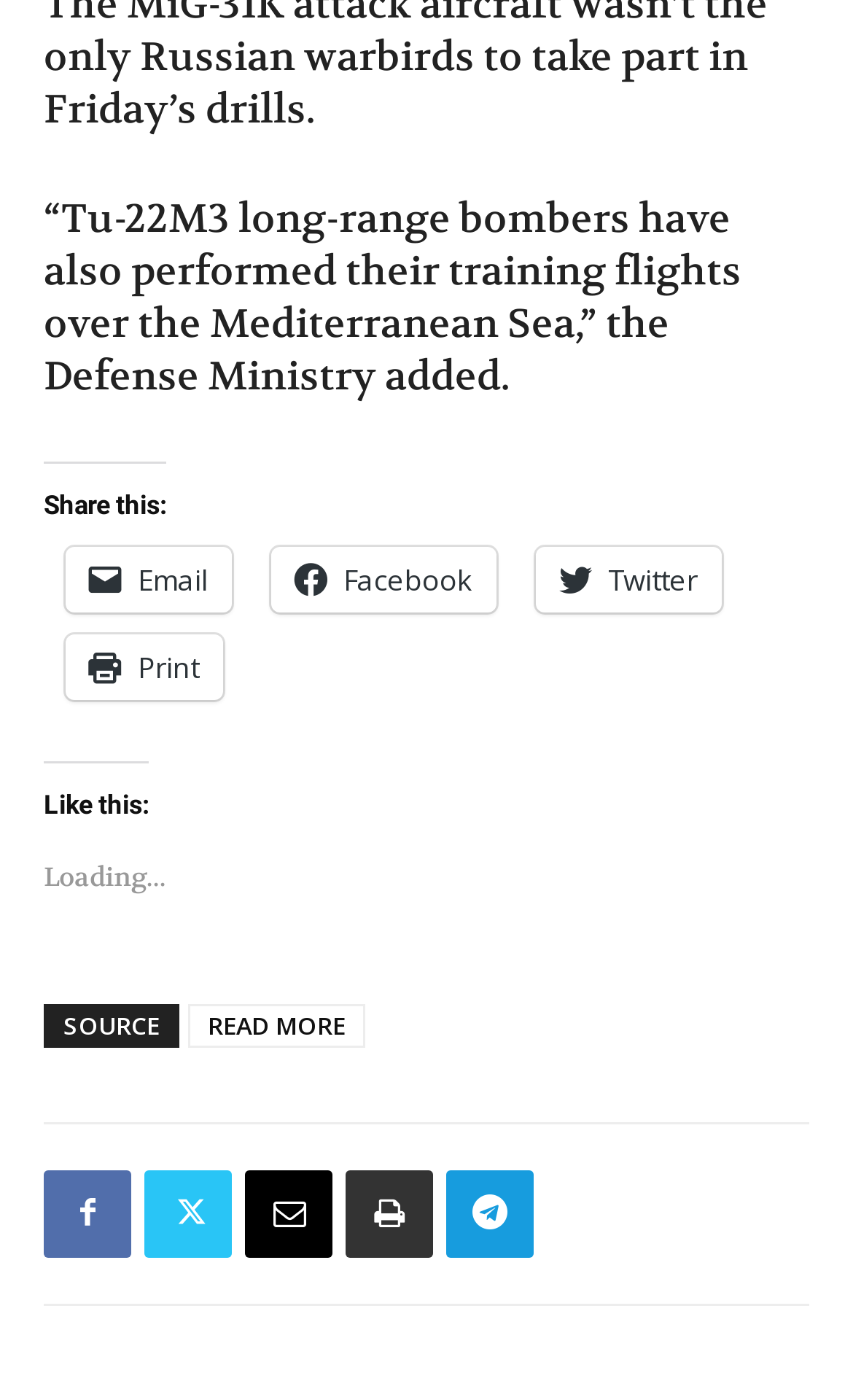Give a concise answer using only one word or phrase for this question:
What is the status of the loading process?

Loading...